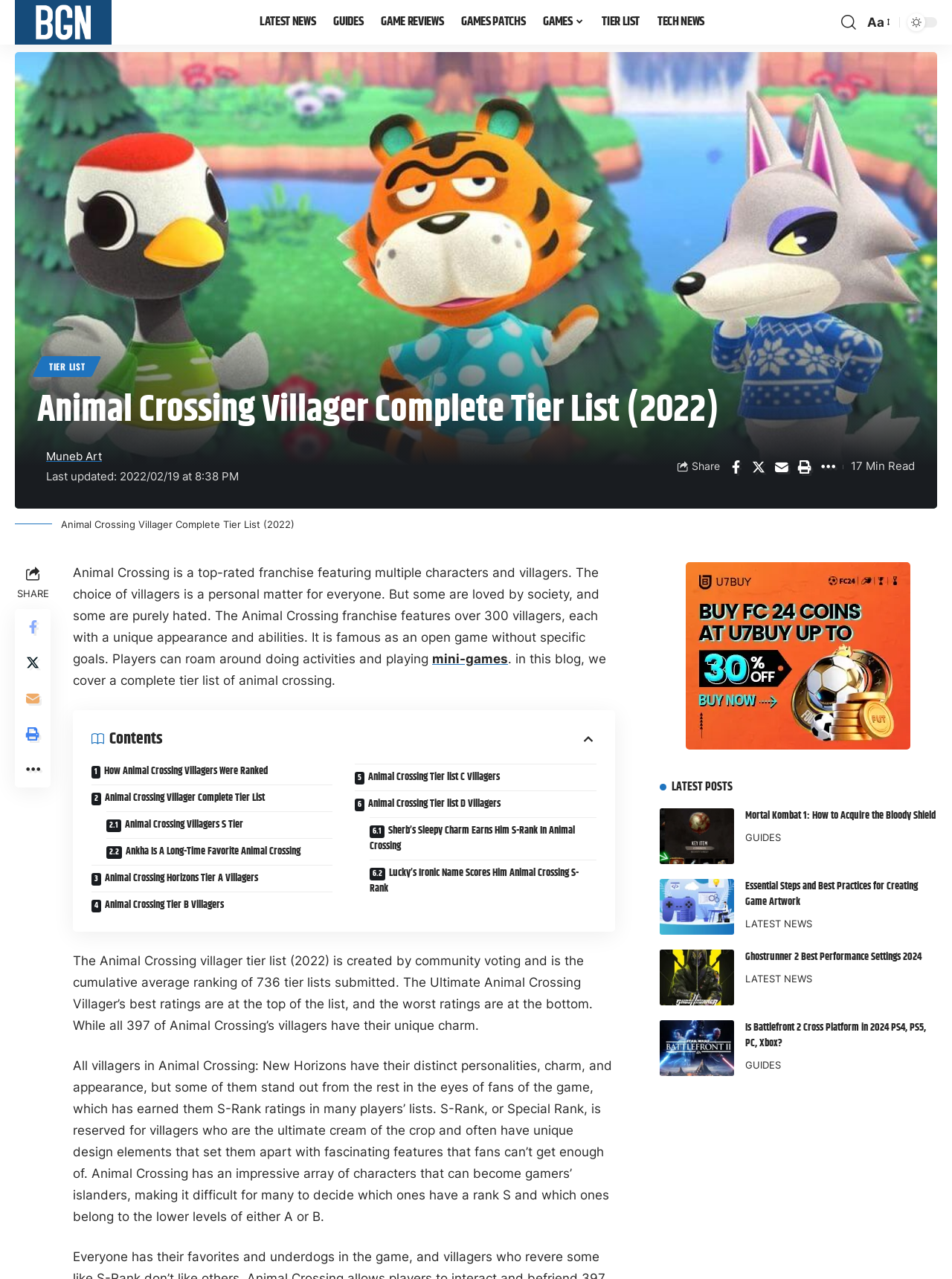Based on the element description: "Aa", identify the bounding box coordinates for this UI element. The coordinates must be four float numbers between 0 and 1, listed as [left, top, right, bottom].

[0.907, 0.009, 0.937, 0.026]